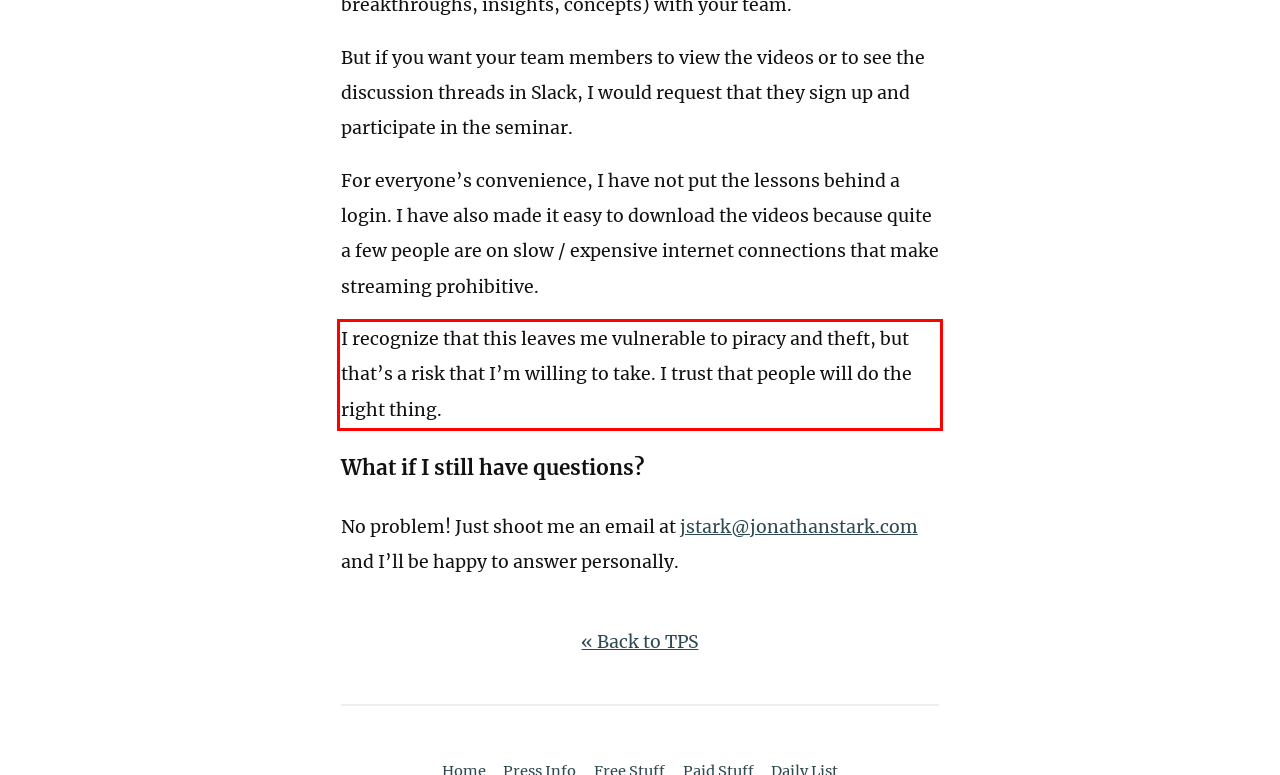Review the webpage screenshot provided, and perform OCR to extract the text from the red bounding box.

I recognize that this leaves me vulnerable to piracy and theft, but that’s a risk that I’m willing to take. I trust that people will do the right thing.